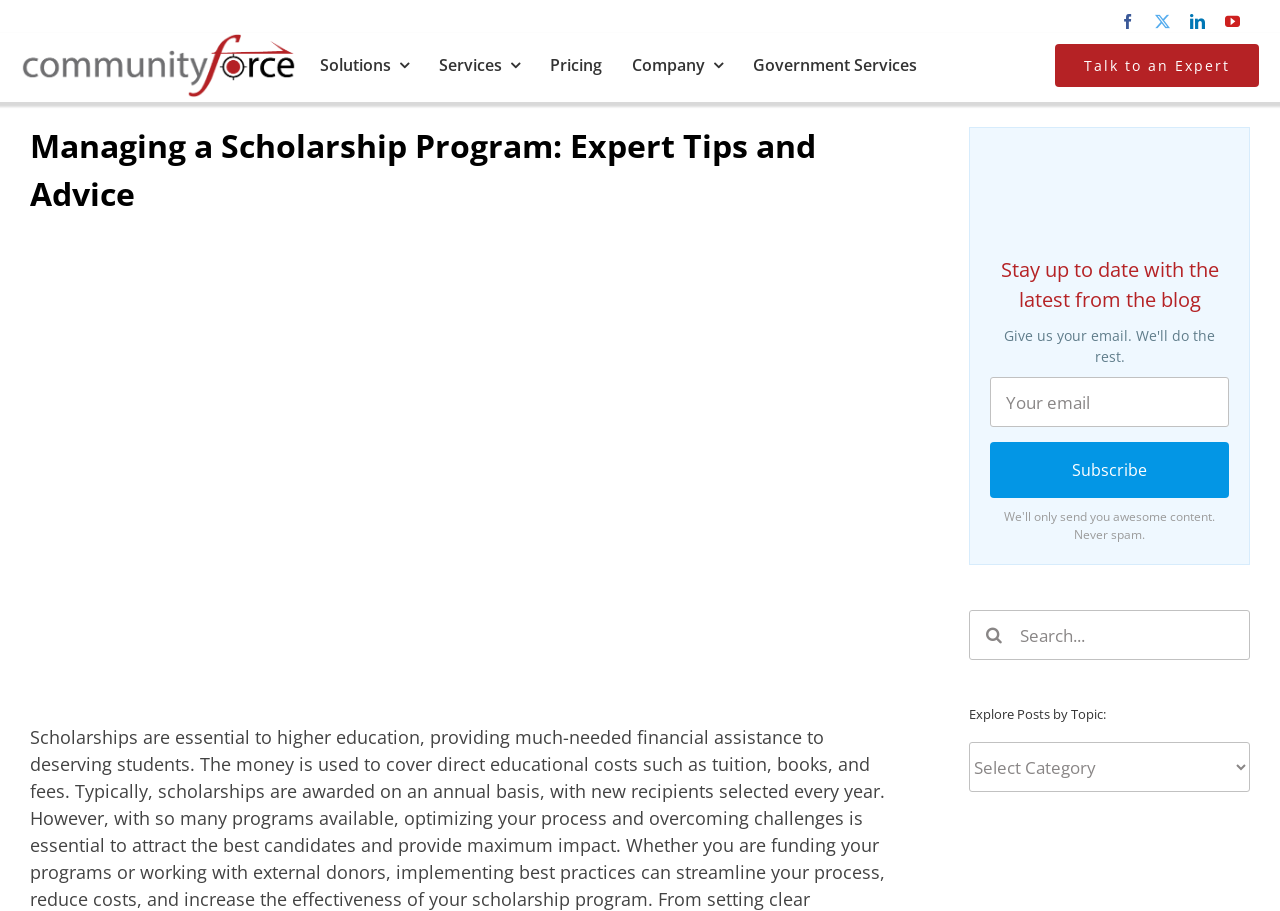Offer a meticulous caption that includes all visible features of the webpage.

The webpage is about managing a scholarship program, providing expert tips and advice. At the top right corner, there are four social media links: Facebook, Twitter, LinkedIn, and YouTube. On the top left, there is a CommunityForce logo. Below the logo, there is a main navigation menu with five links: Solutions, Services, Pricing, Company, and Government Services.

The main content of the webpage starts with a heading "Managing a Scholarship Program: Expert Tips and Advice" followed by a link to the same topic. There is an image on the page, but its content is not specified. Below the image, there is a section to stay up to date with the latest blog posts, where users can enter their email address and subscribe.

On the right side of the page, there is a search bar with a search button and a magnifying glass icon. Below the search bar, there is a heading "Explore Posts by Topic:" followed by a dropdown menu and a link to the CF platform blog.